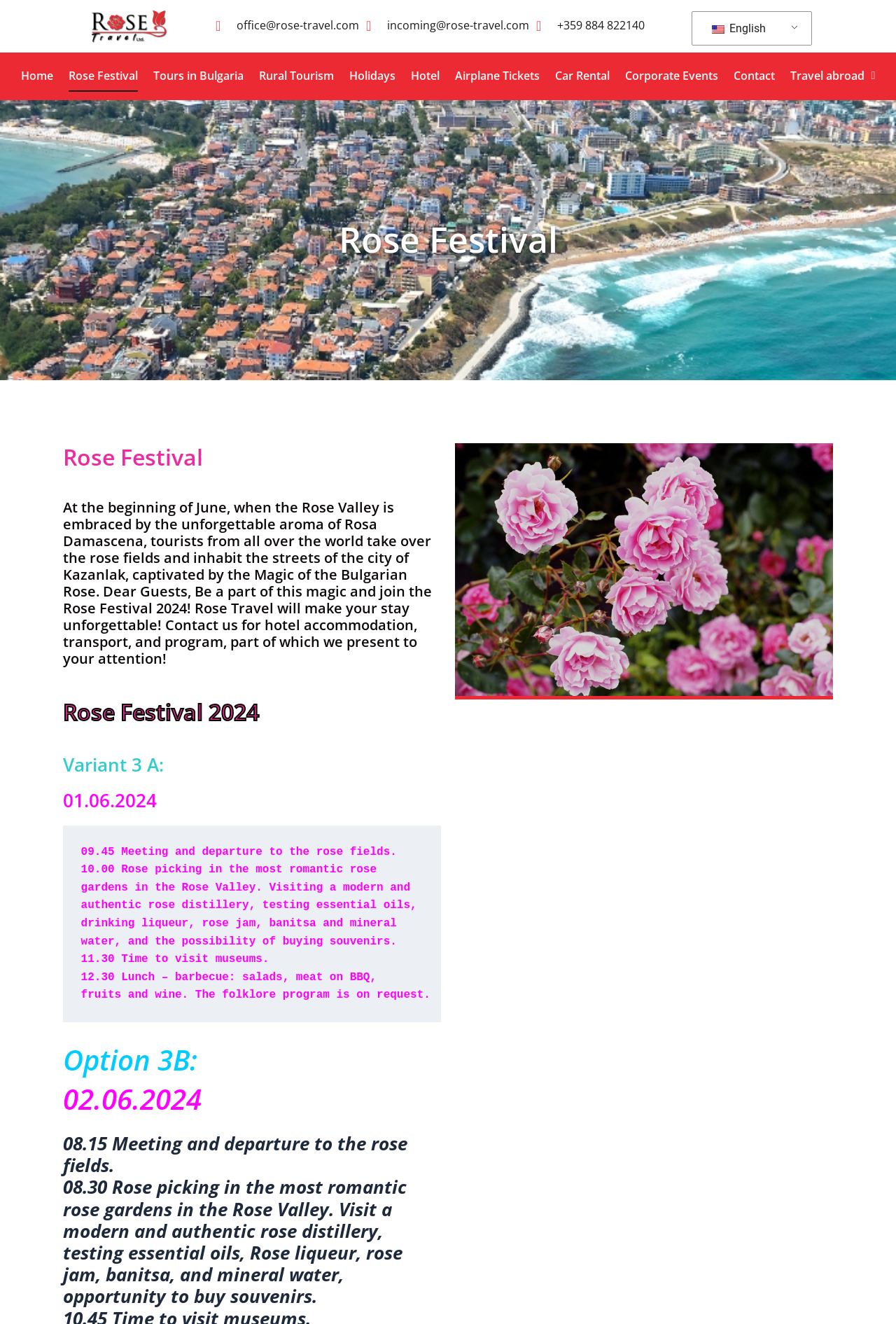Determine the bounding box coordinates of the clickable element to complete this instruction: "Click the 'Home' link". Provide the coordinates in the format of four float numbers between 0 and 1, [left, top, right, bottom].

[0.023, 0.045, 0.059, 0.069]